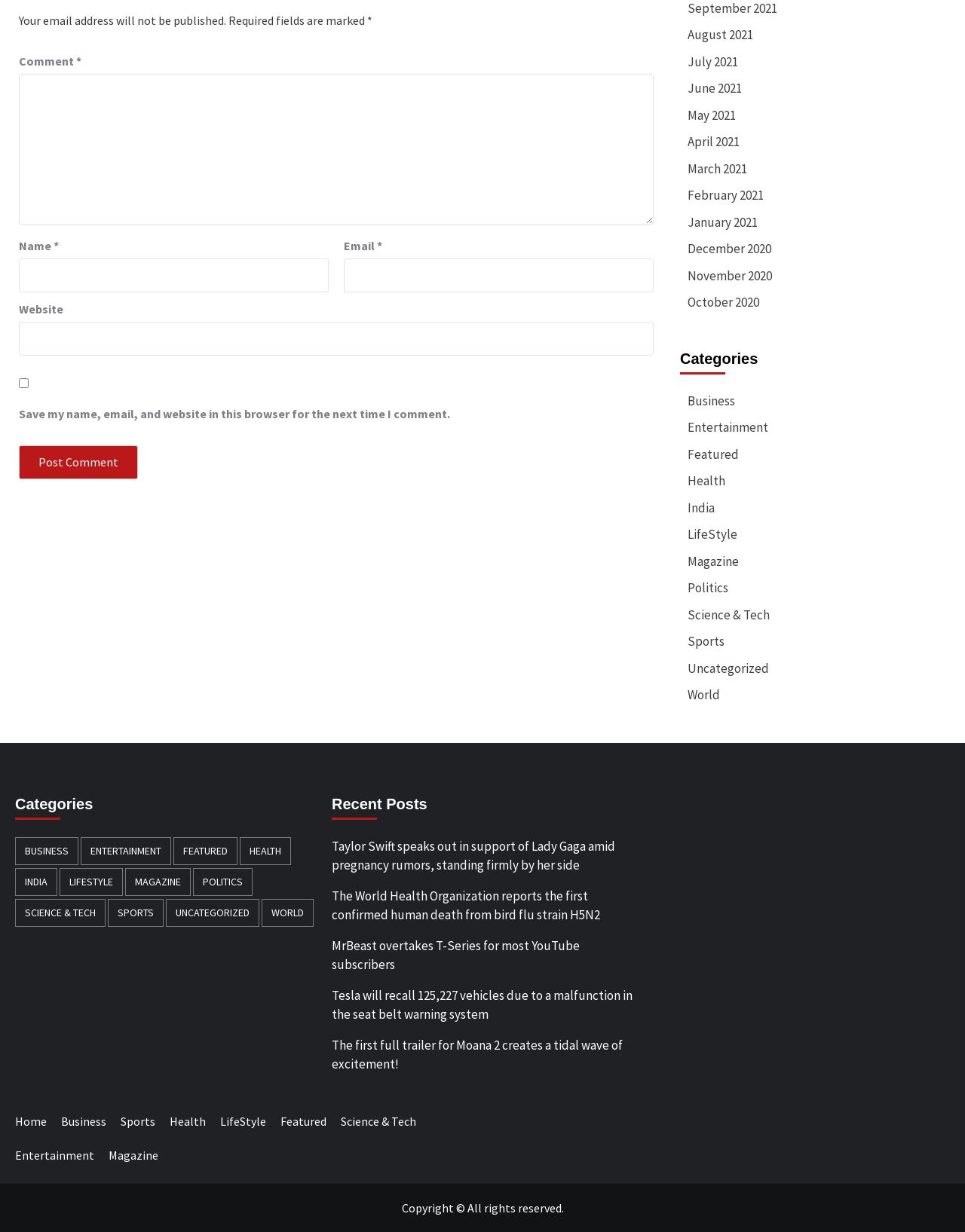Identify the bounding box coordinates for the element that needs to be clicked to fulfill this instruction: "Click on 'Home'". Provide the coordinates in the format of four float numbers between 0 and 1: [left, top, right, bottom].

None